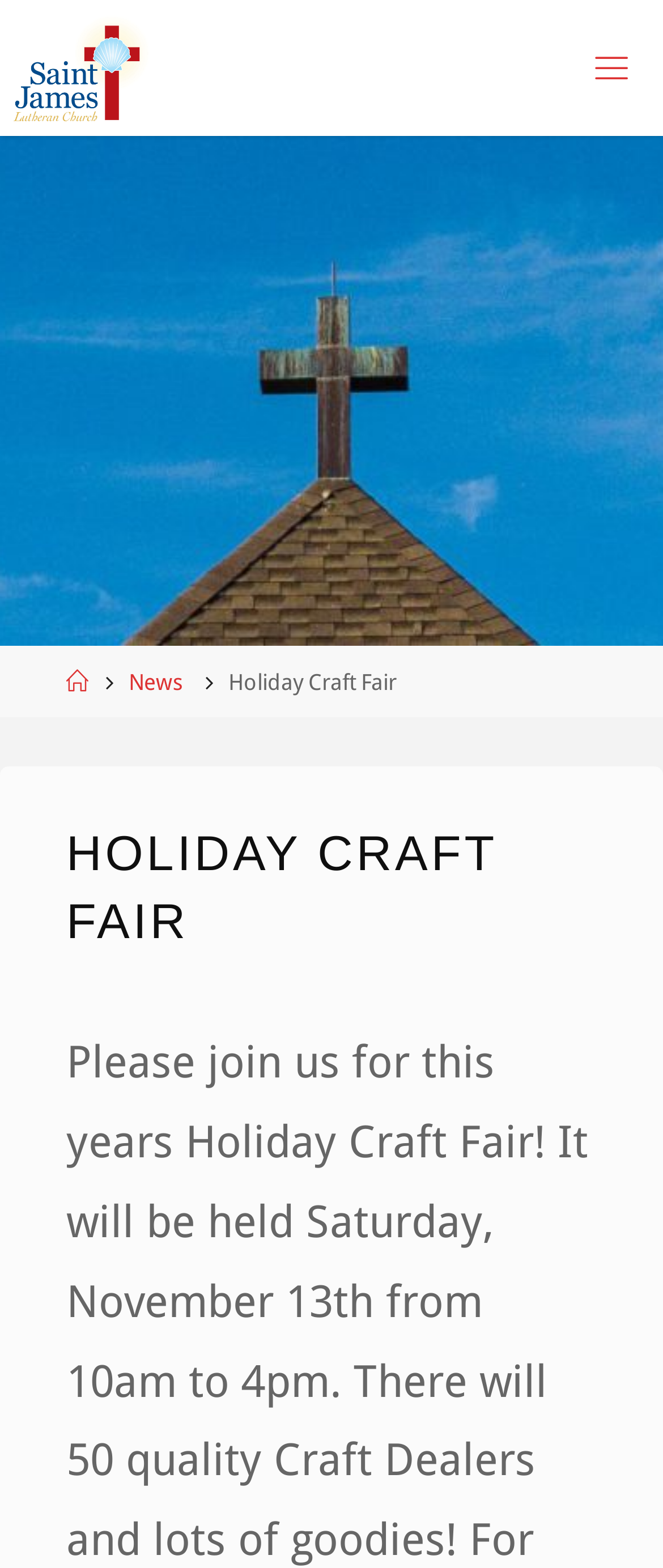What is the name of the church?
Based on the image content, provide your answer in one word or a short phrase.

St. James Lutheran Church